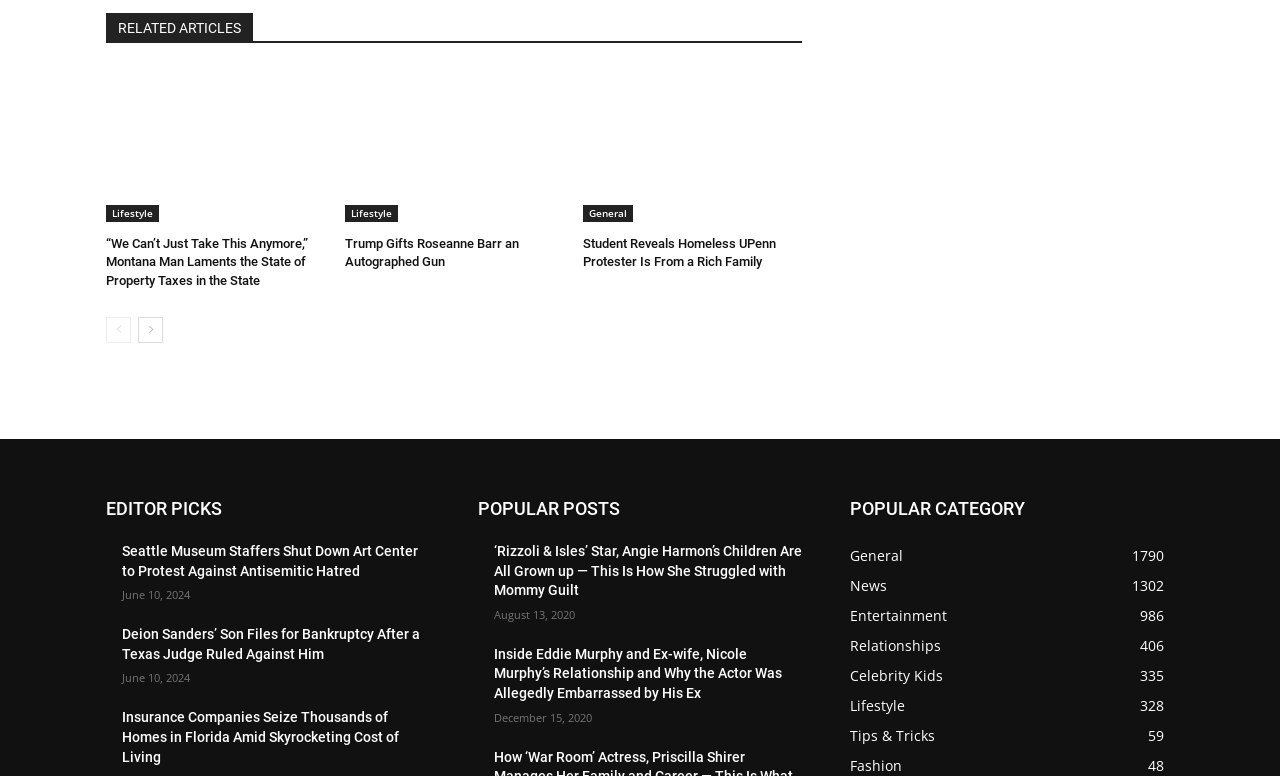Provide your answer to the question using just one word or phrase: What is the name of the category with the most articles?

General